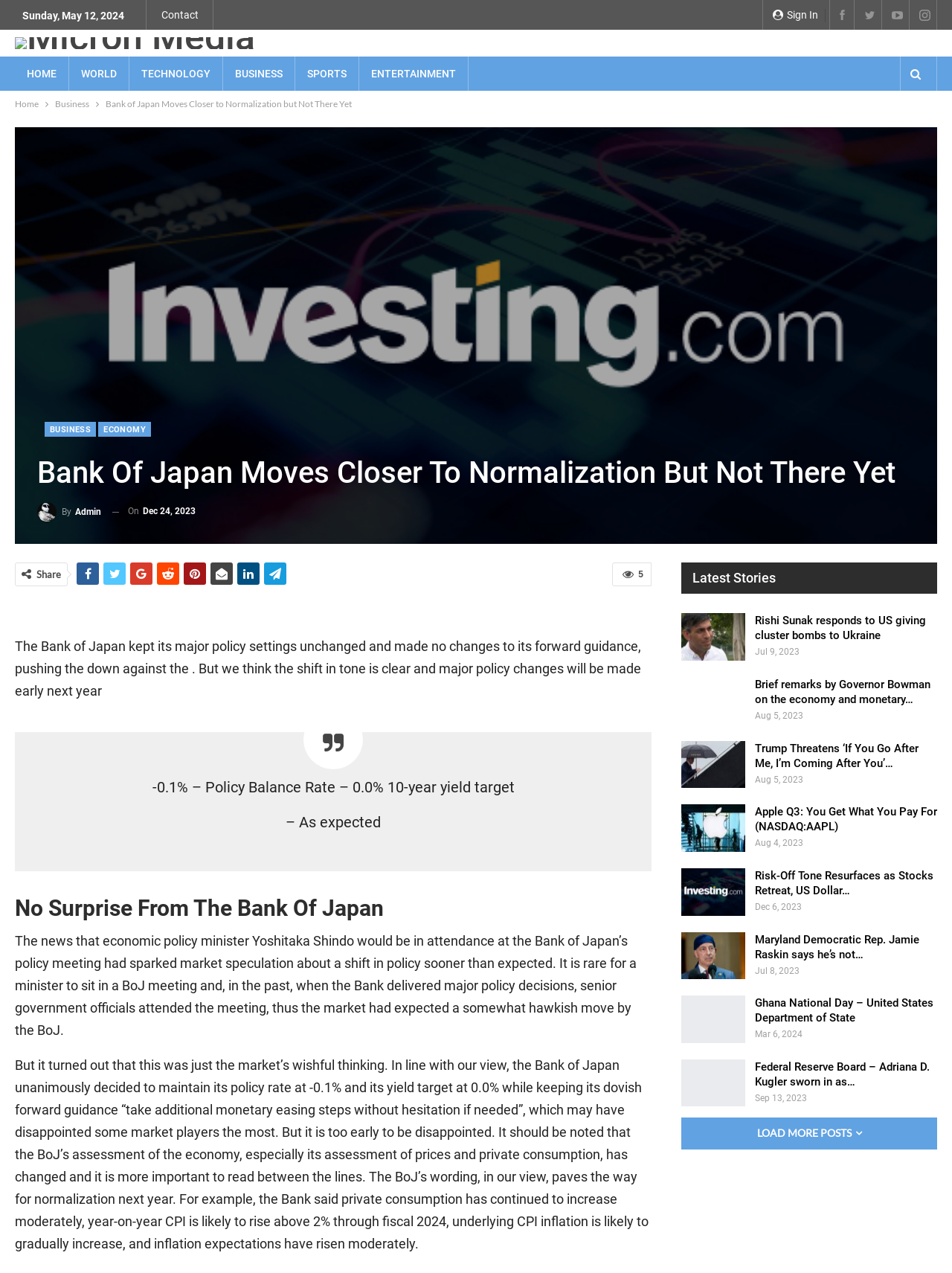Using details from the image, please answer the following question comprehensively:
How many links are in the primary sidebar?

I counted the number of link elements inside the complementary element with the role 'Primary Sidebar Sidebar' and found 10 links.